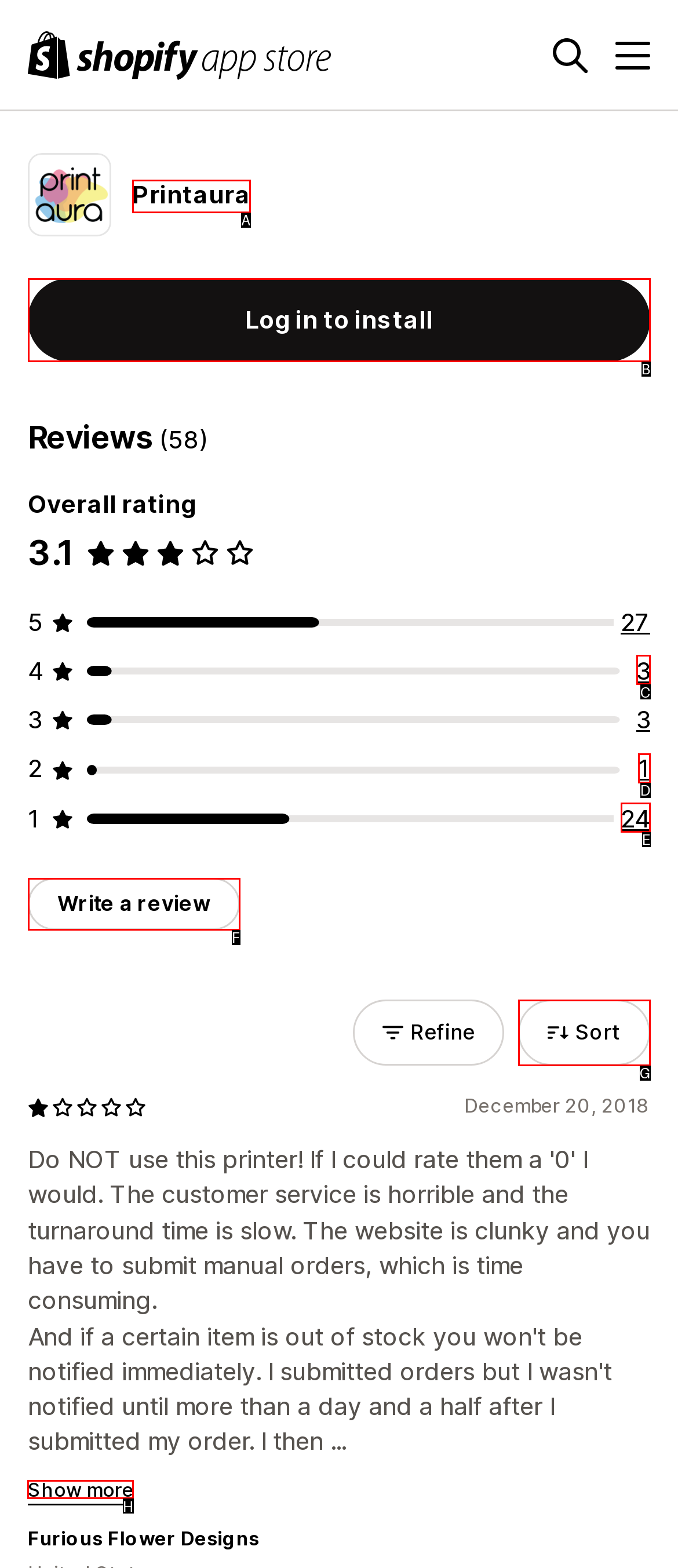Point out which HTML element you should click to fulfill the task: Show more reviews.
Provide the option's letter from the given choices.

H